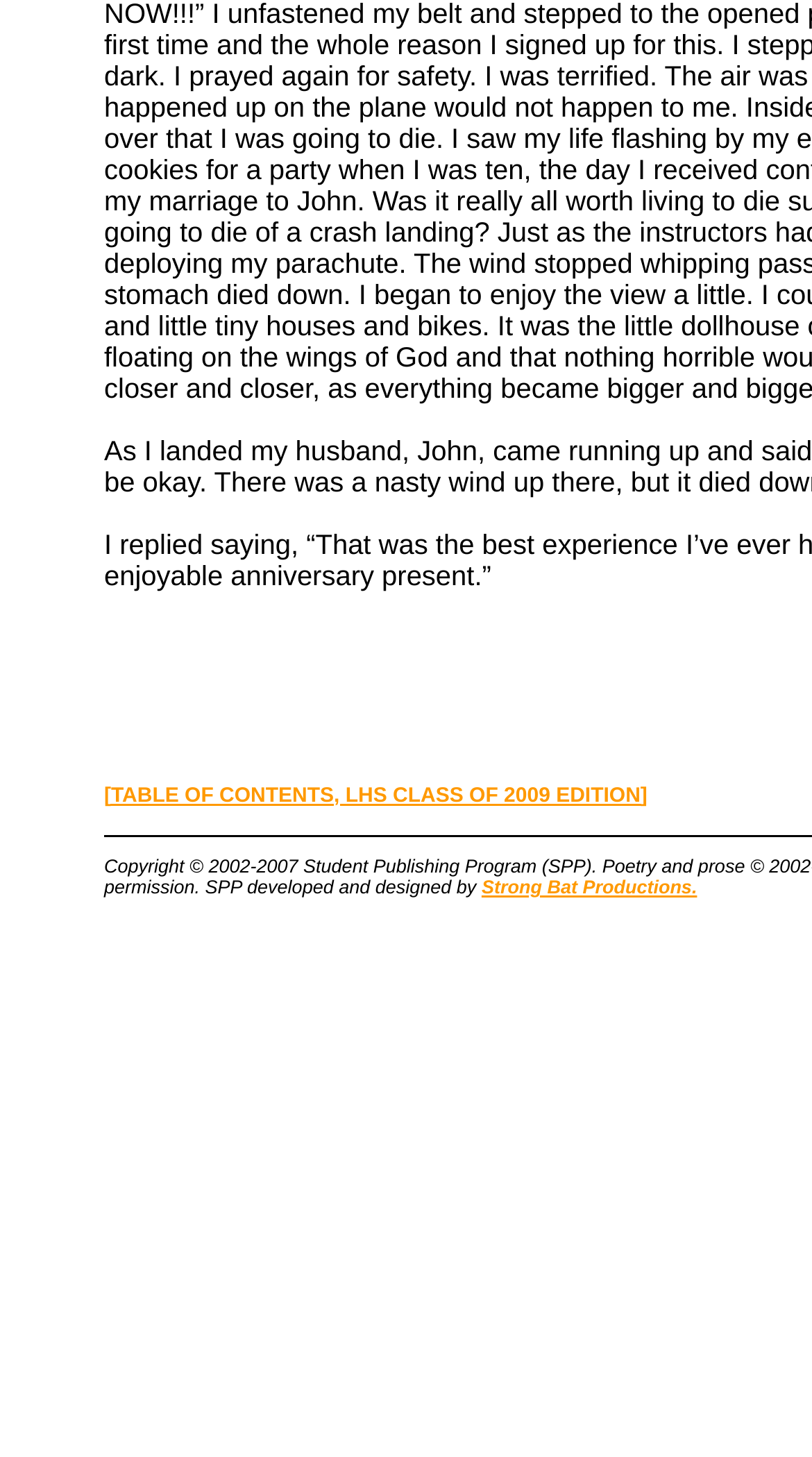From the element description: "Strong Bat Productions.", extract the bounding box coordinates of the UI element. The coordinates should be expressed as four float numbers between 0 and 1, in the order [left, top, right, bottom].

[0.593, 0.601, 0.858, 0.616]